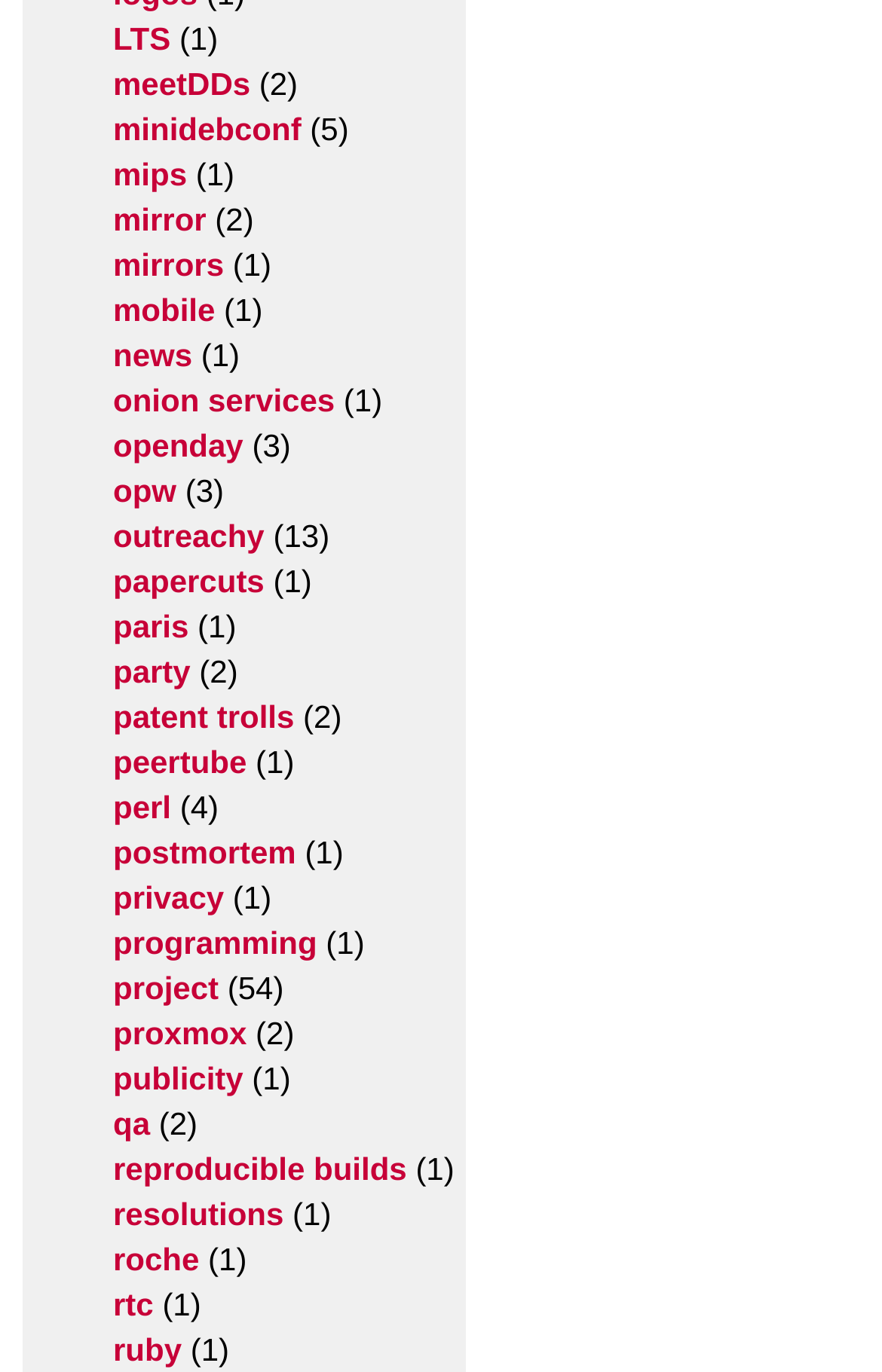Please give a one-word or short phrase response to the following question: 
How many links are there on the webpage?

30